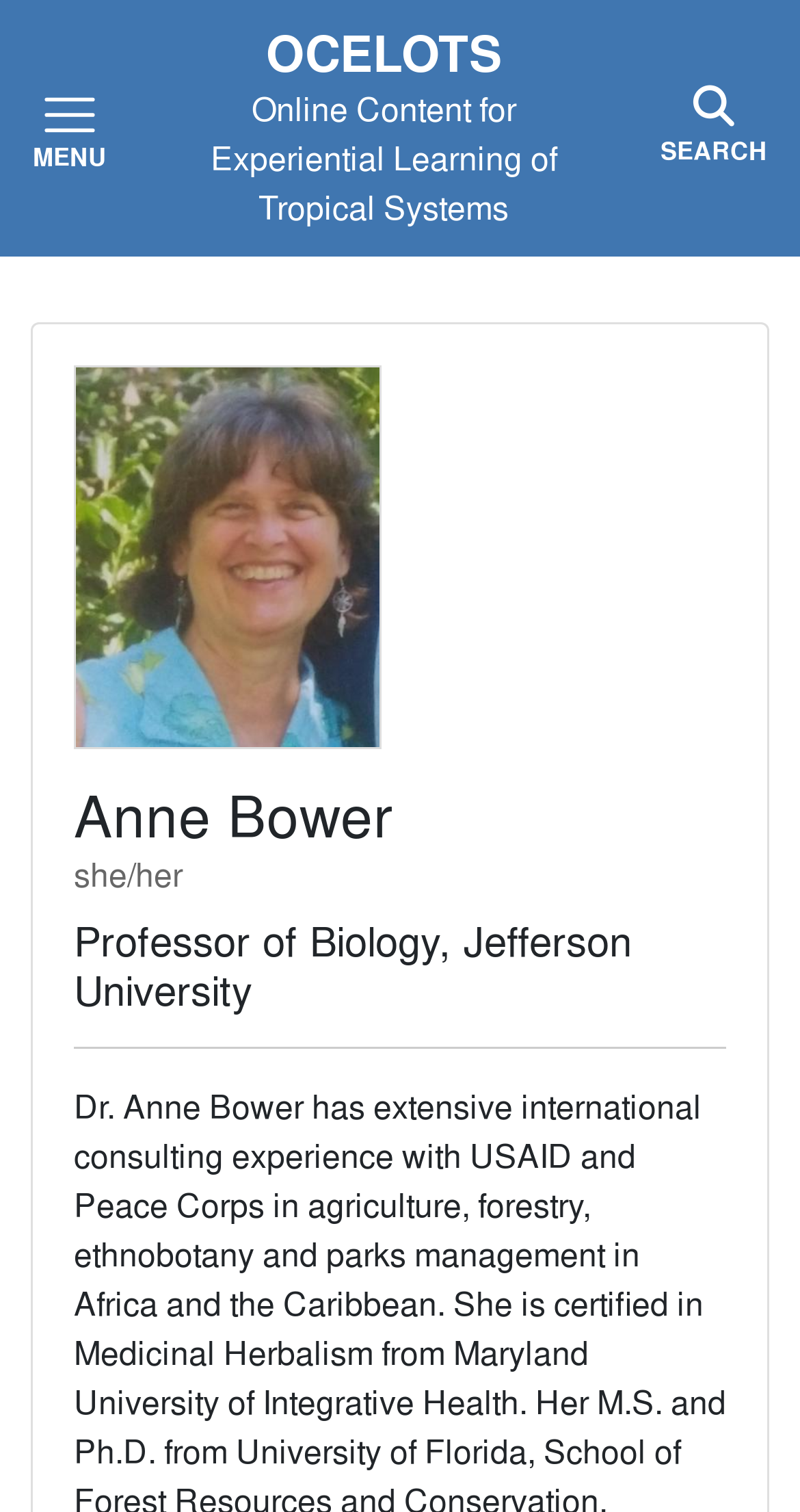What is the purpose of the button with the text 'Toggle navigation'?
Look at the image and respond with a one-word or short phrase answer.

To open the navigation menu